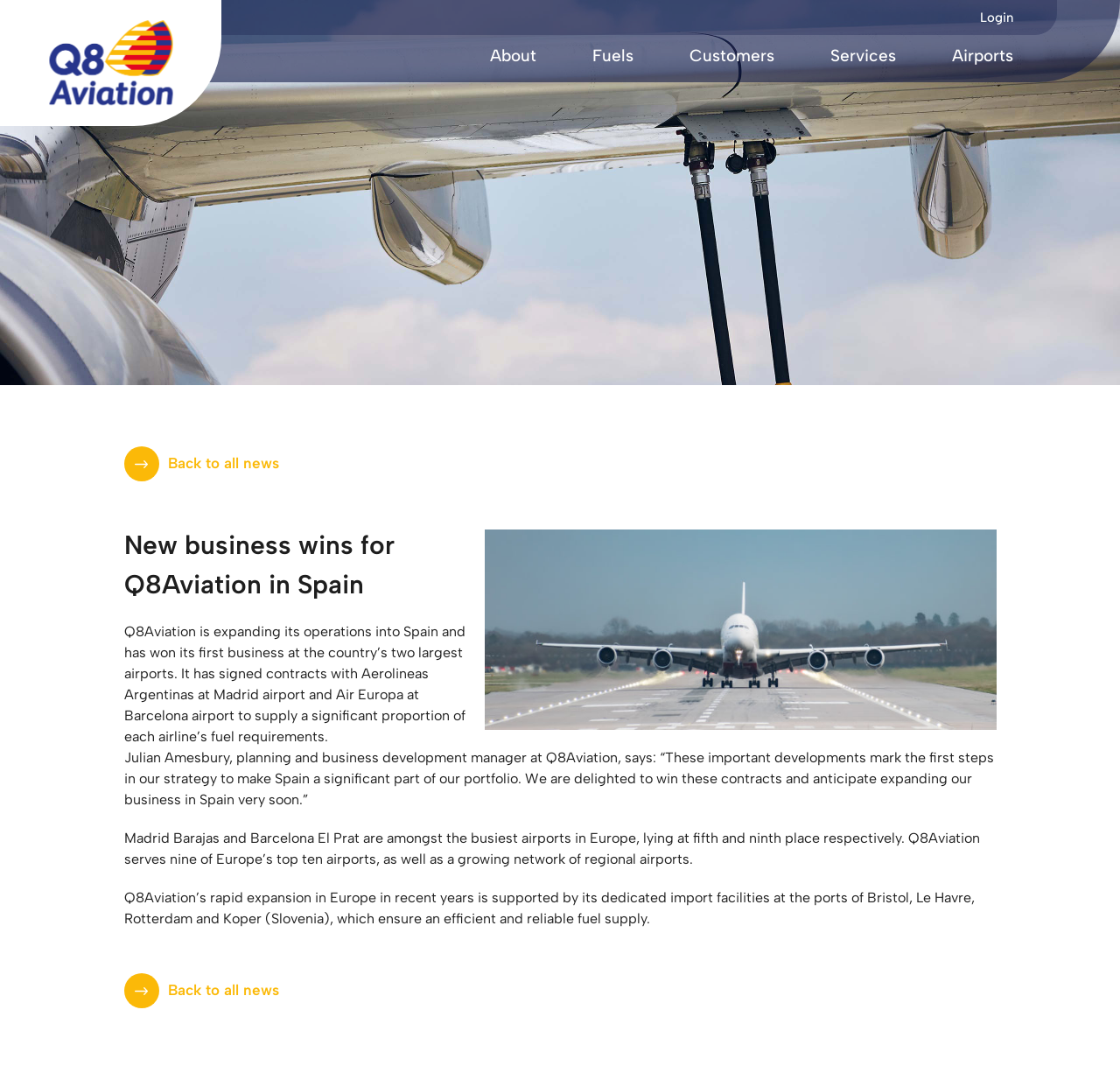Please find the bounding box coordinates of the element that must be clicked to perform the given instruction: "Read more about Fuels". The coordinates should be four float numbers from 0 to 1, i.e., [left, top, right, bottom].

[0.517, 0.034, 0.578, 0.069]